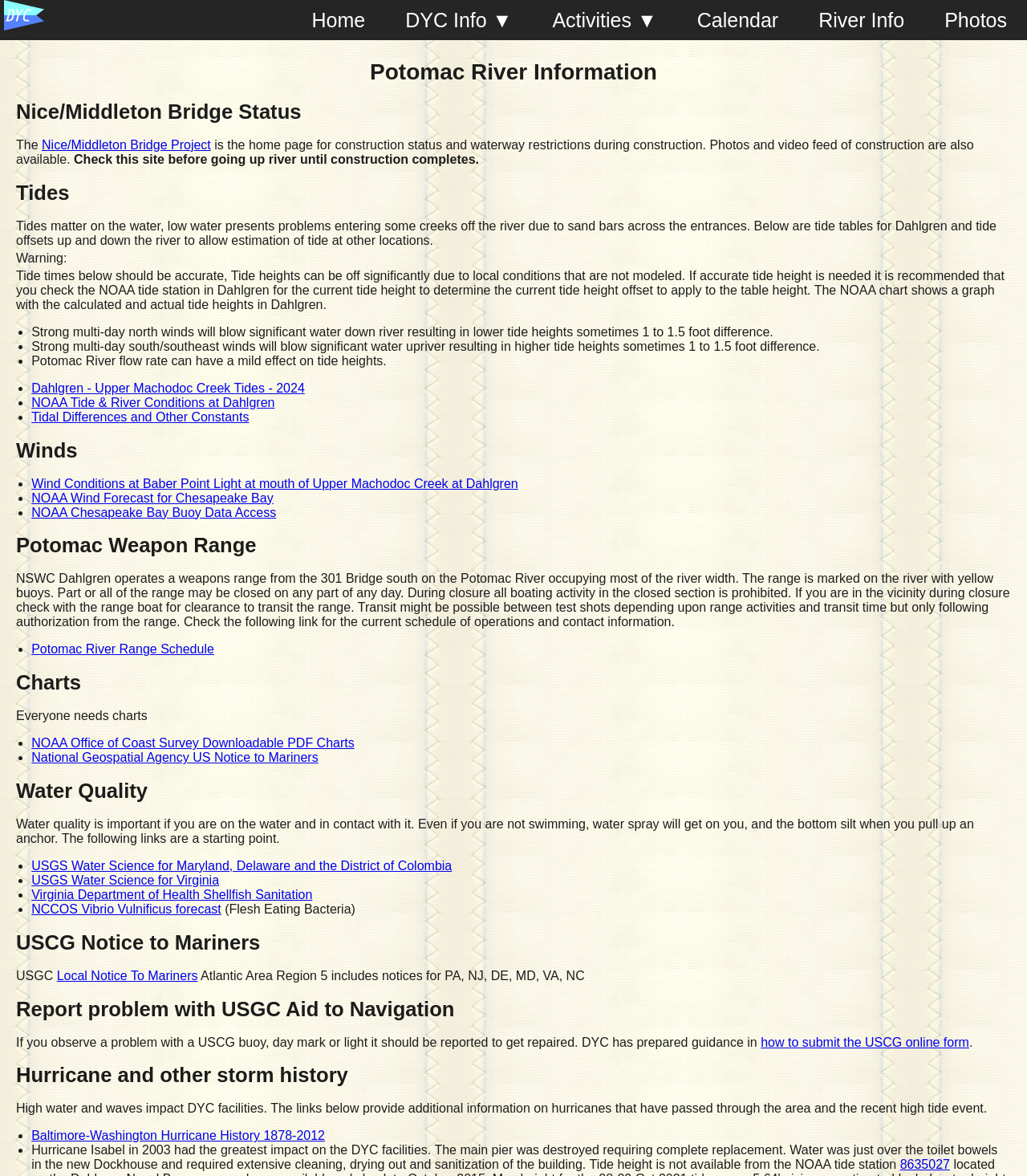Provide the bounding box coordinates of the UI element this sentence describes: "Local Notice To Mariners".

[0.055, 0.824, 0.193, 0.835]